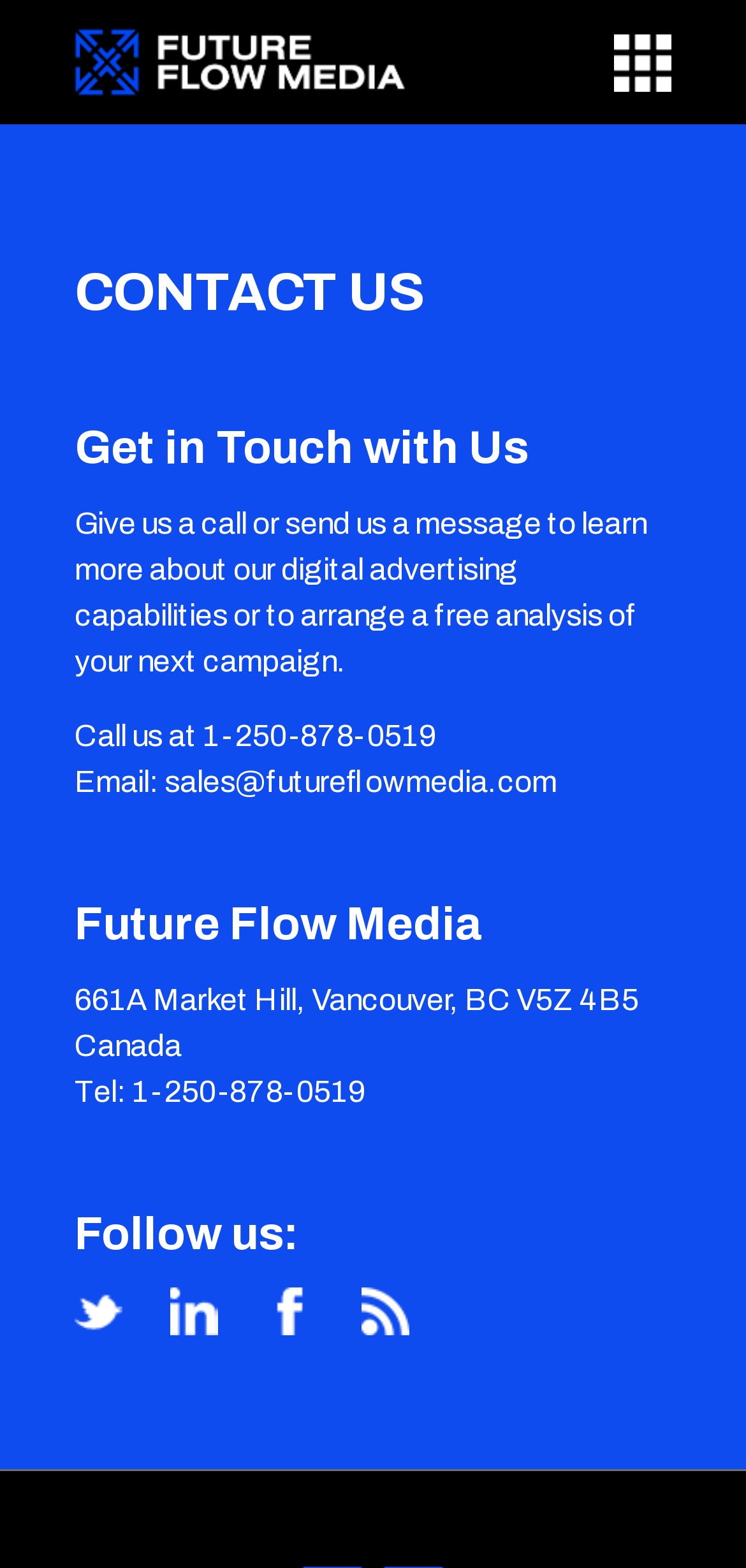Please analyze the image and give a detailed answer to the question:
What is the phone number to contact Future Flow Media?

I found the phone number by looking at the 'Call us at' section, which is located below the 'Get in Touch with Us' heading. The phone number is explicitly stated as 1-250-878-0519.